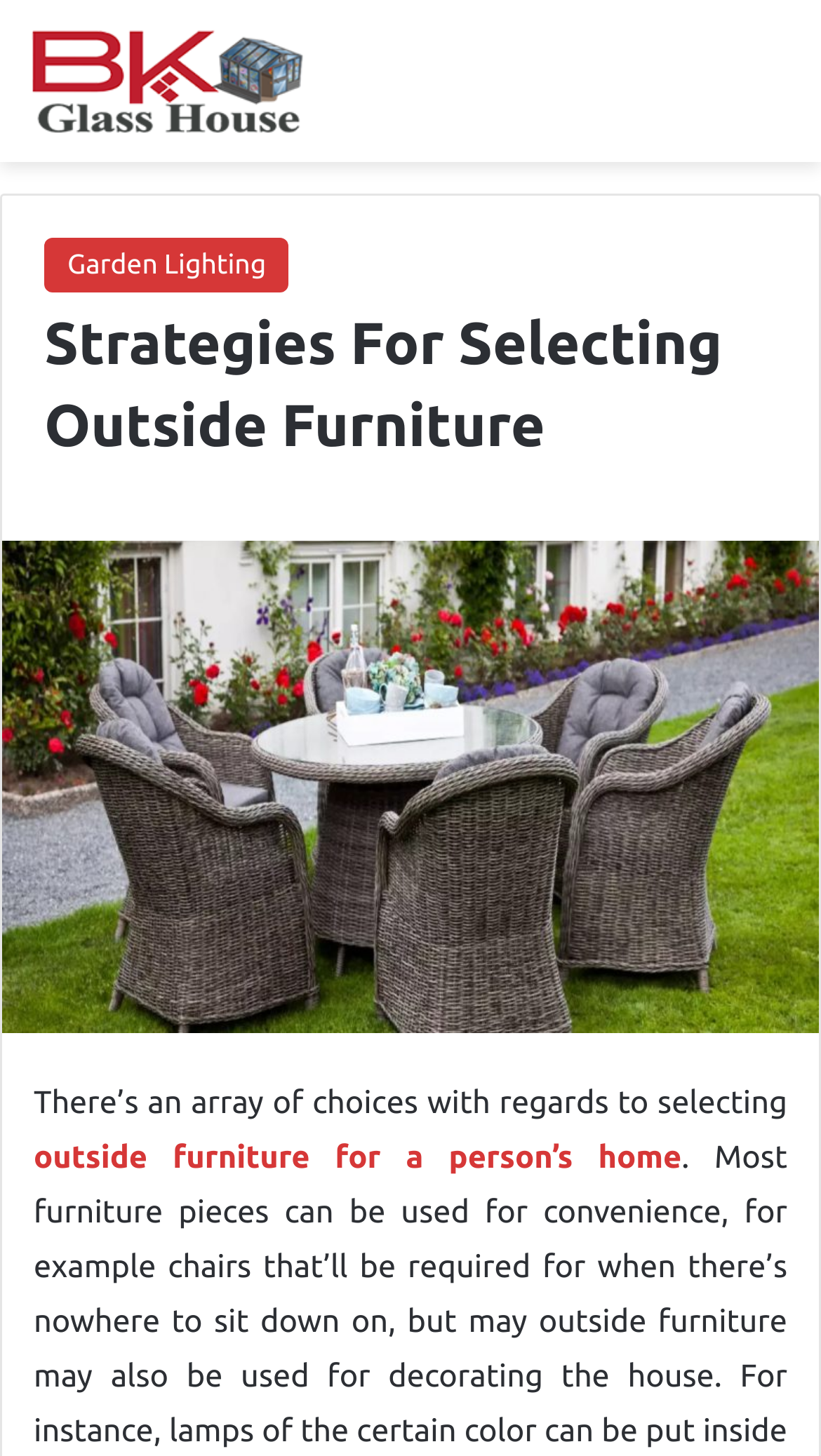Give a complete and precise description of the webpage's appearance.

The webpage appears to be an article or blog post about selecting outside furniture and choosing the perfect kitchen cabinet color. At the top of the page, there is a primary navigation section that spans the entire width of the page. Below the navigation section, there is a prominent header section that takes up most of the page's width. This section contains a link to "Garden Lighting" and a heading that reads "Strategies For Selecting Outside Furniture".

To the left of the header section, there is an image with a link to "Bk Glass House - Choose the Perfect Kitchen Cabinet Color Guide", which suggests that the article may be related to this specific brand or resource. Below the header section, there is a figure that takes up most of the page's width.

The main content of the article begins with a paragraph of text that starts with "There’s an array of choices with regards to selecting". This text is followed by a link to "outside furniture for a person’s home", which suggests that the article will provide guidance on selecting furniture for one's home. Overall, the webpage appears to be a informative article or guide related to home decor and furniture selection.